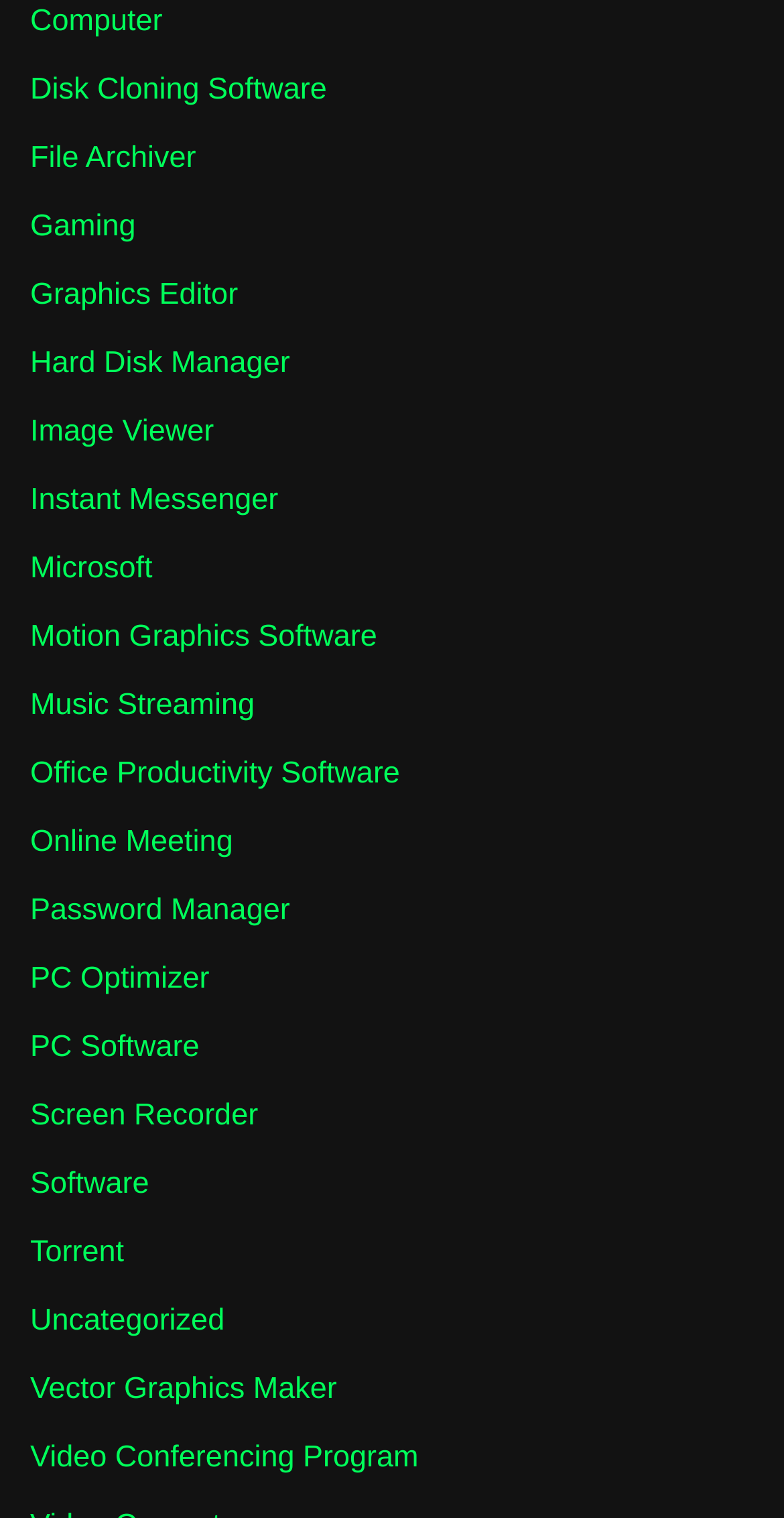Can you pinpoint the bounding box coordinates for the clickable element required for this instruction: "Click on Disk Cloning Software"? The coordinates should be four float numbers between 0 and 1, i.e., [left, top, right, bottom].

[0.038, 0.047, 0.417, 0.07]